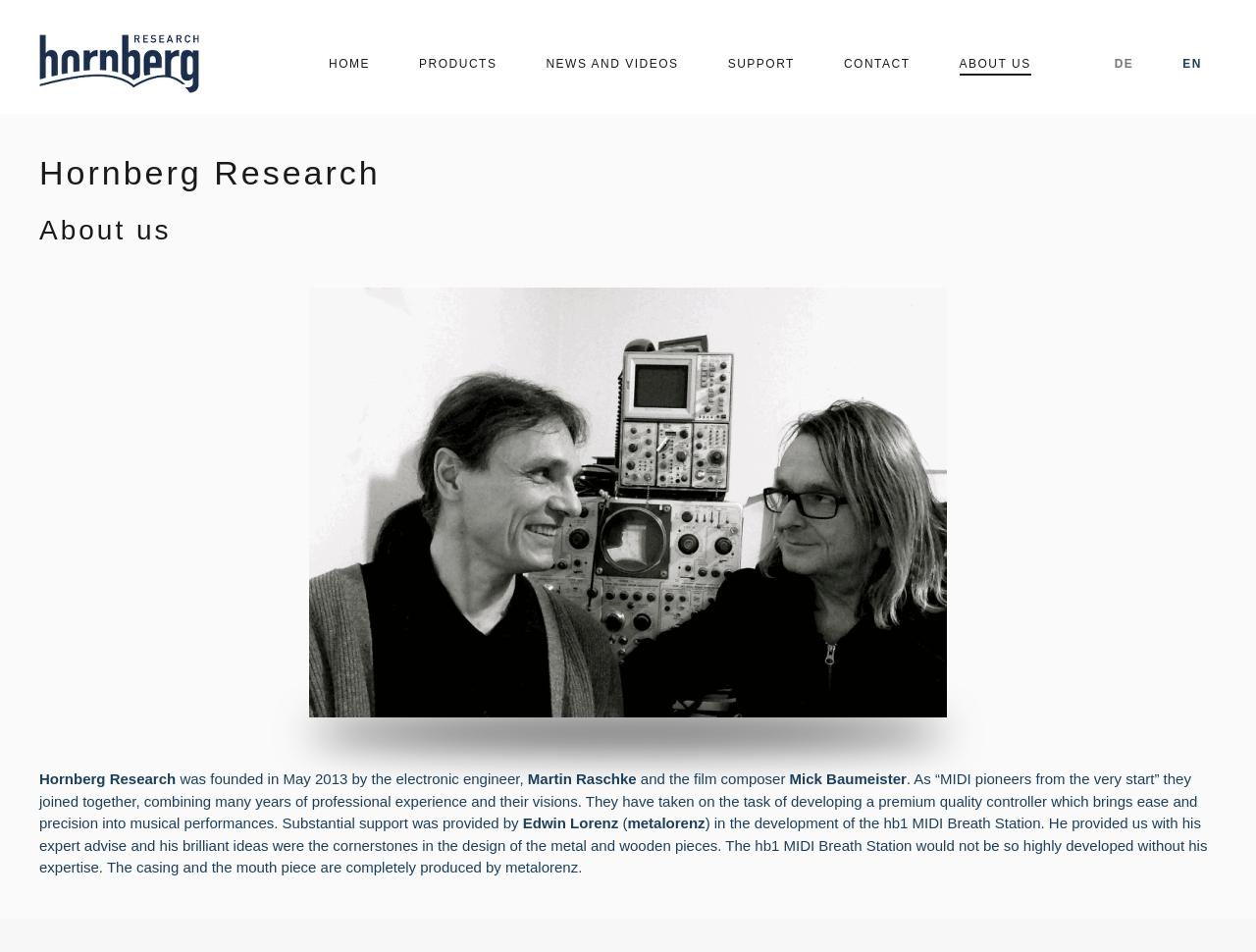Identify the bounding box coordinates necessary to click and complete the given instruction: "Click on the 'HOME' link".

[0.262, 0.015, 0.295, 0.119]